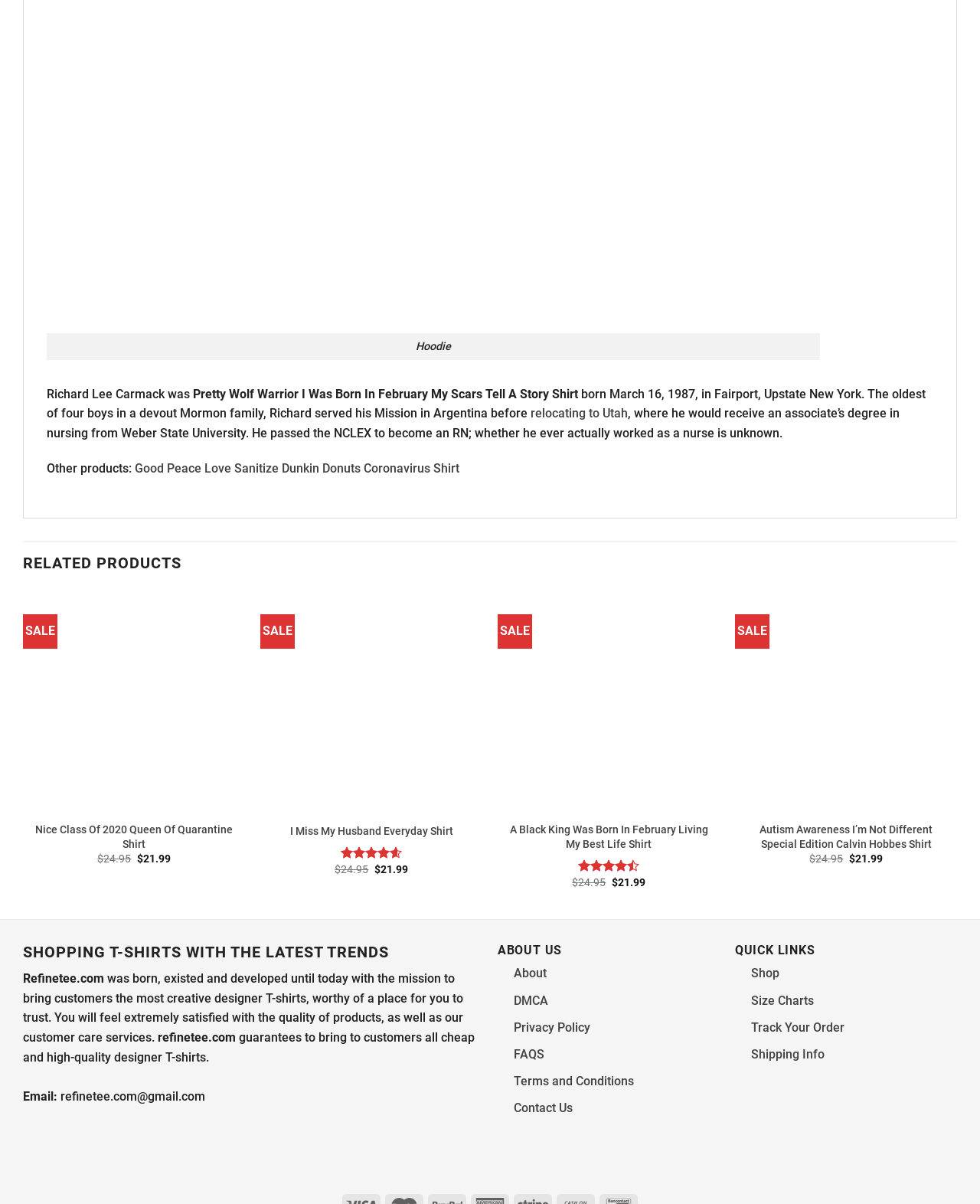Determine the bounding box coordinates for the area that should be clicked to carry out the following instruction: "visit the 'ABOUT US' page".

[0.508, 0.783, 0.735, 0.795]